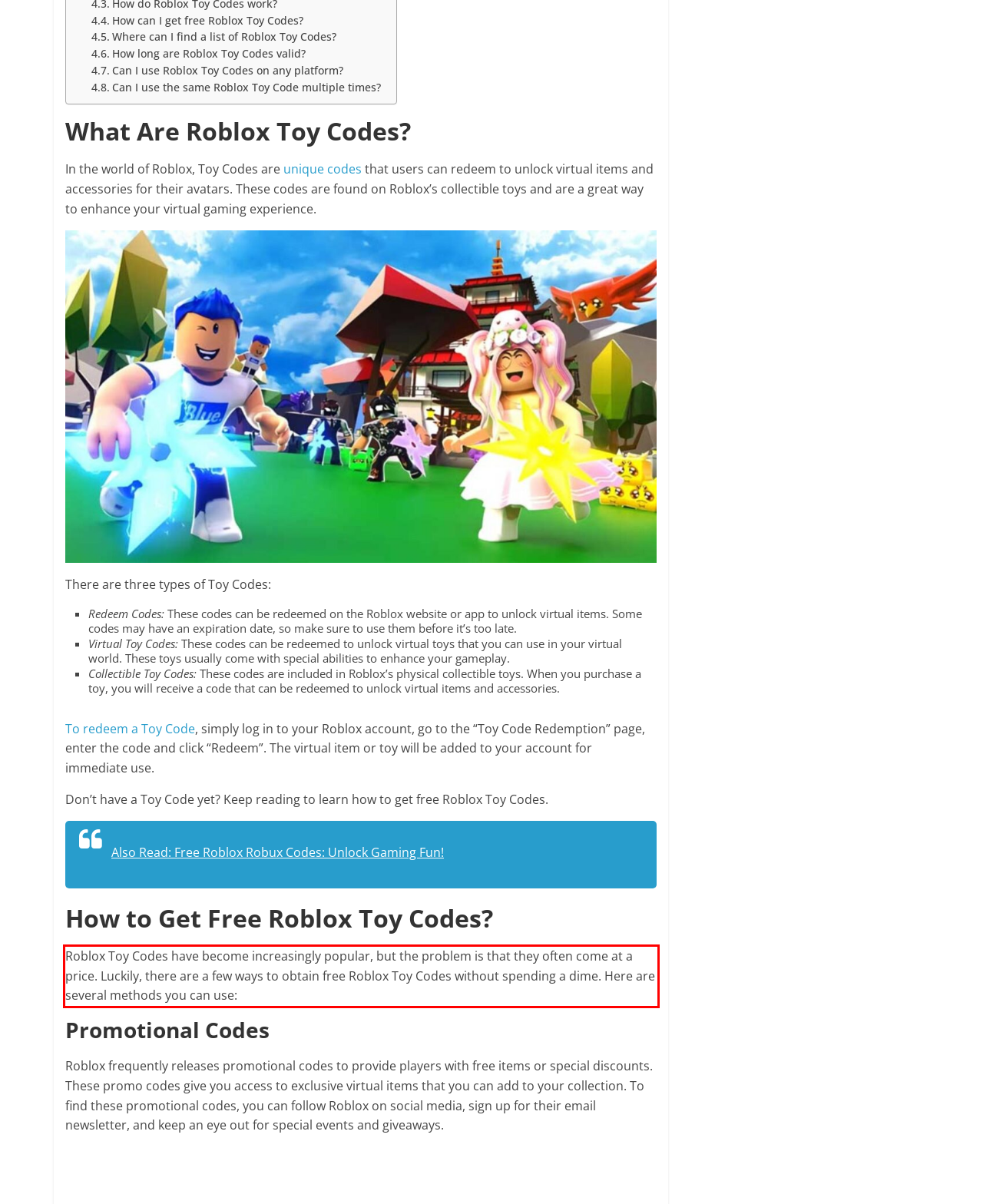Your task is to recognize and extract the text content from the UI element enclosed in the red bounding box on the webpage screenshot.

Roblox Toy Codes have become increasingly popular, but the problem is that they often come at a price. Luckily, there are a few ways to obtain free Roblox Toy Codes without spending a dime. Here are several methods you can use: